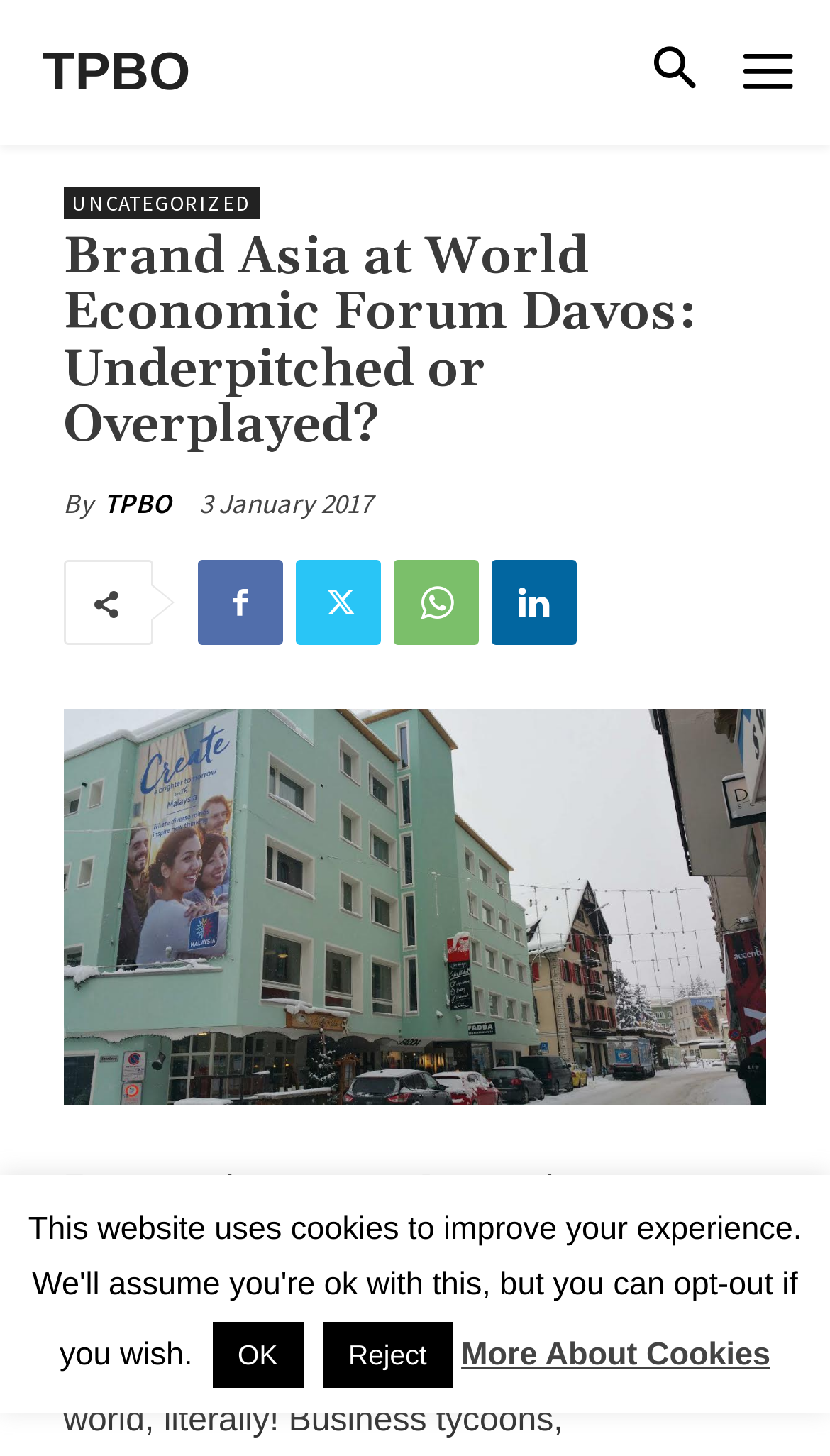Locate the bounding box coordinates of the element you need to click to accomplish the task described by this instruction: "Click the share button".

[0.592, 0.385, 0.694, 0.444]